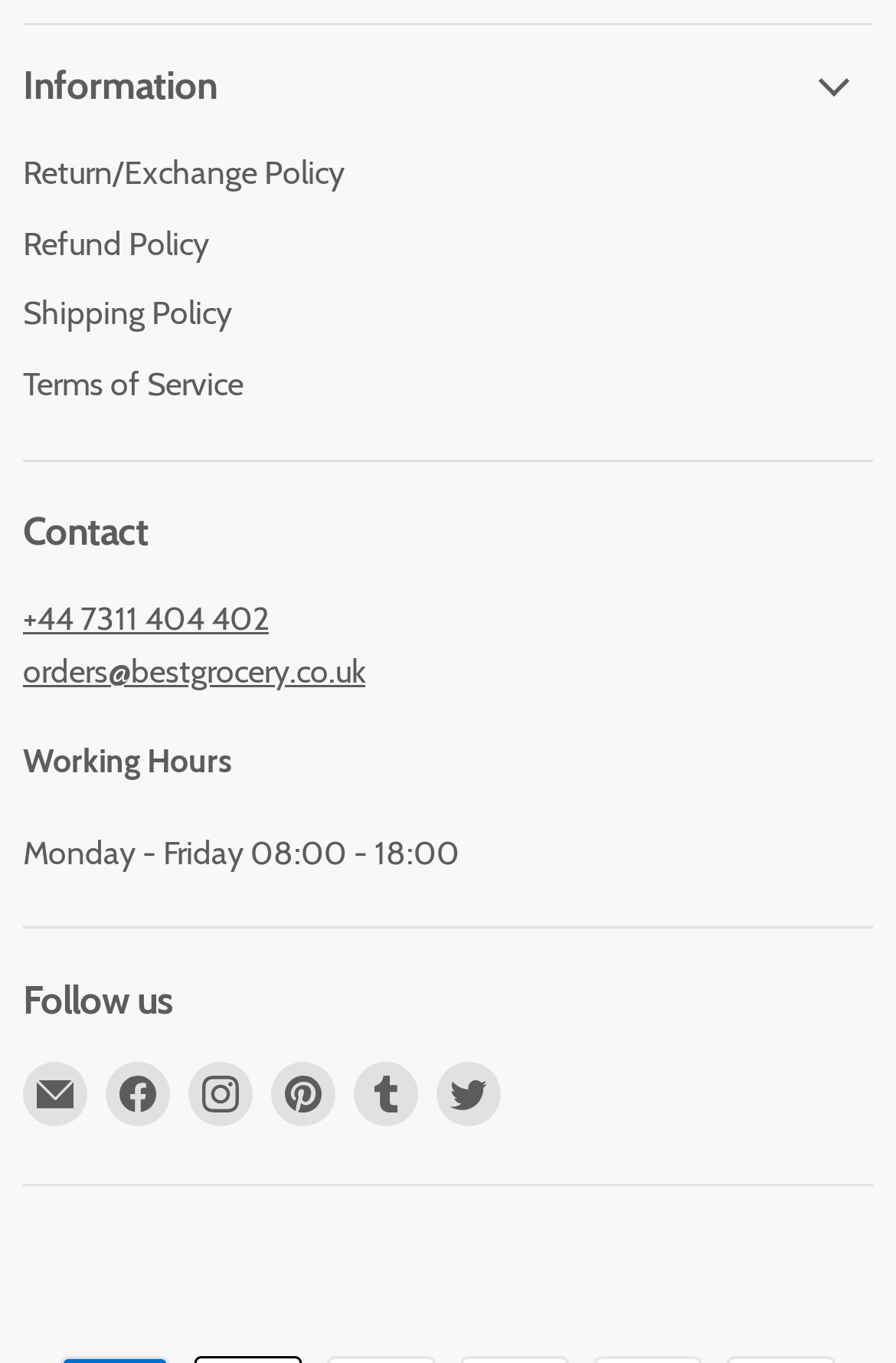What is the first policy listed?
Look at the image and respond with a single word or a short phrase.

Return/Exchange Policy